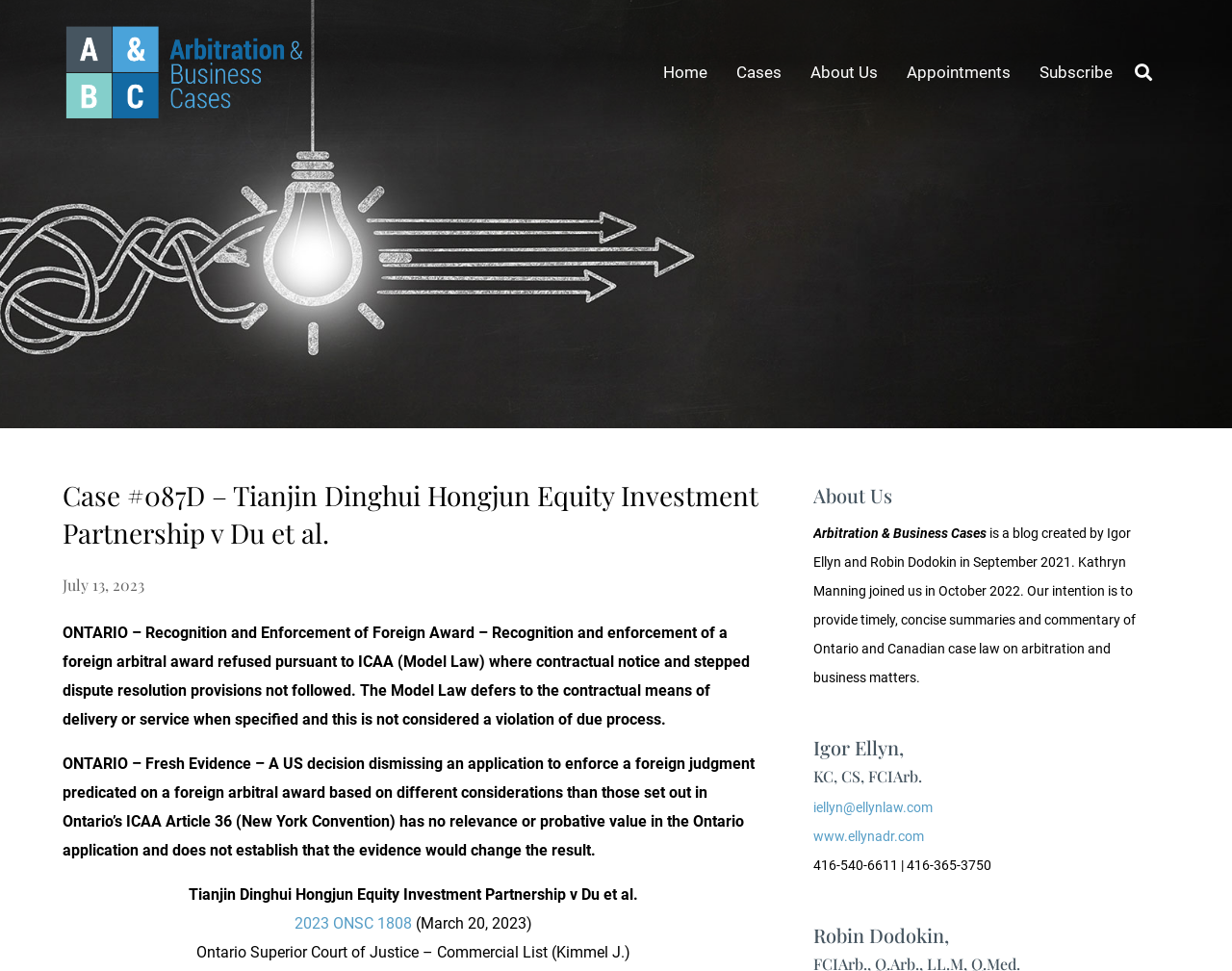Please find the bounding box coordinates of the element that must be clicked to perform the given instruction: "search for cases". The coordinates should be four float numbers from 0 to 1, i.e., [left, top, right, bottom].

[0.915, 0.057, 0.941, 0.096]